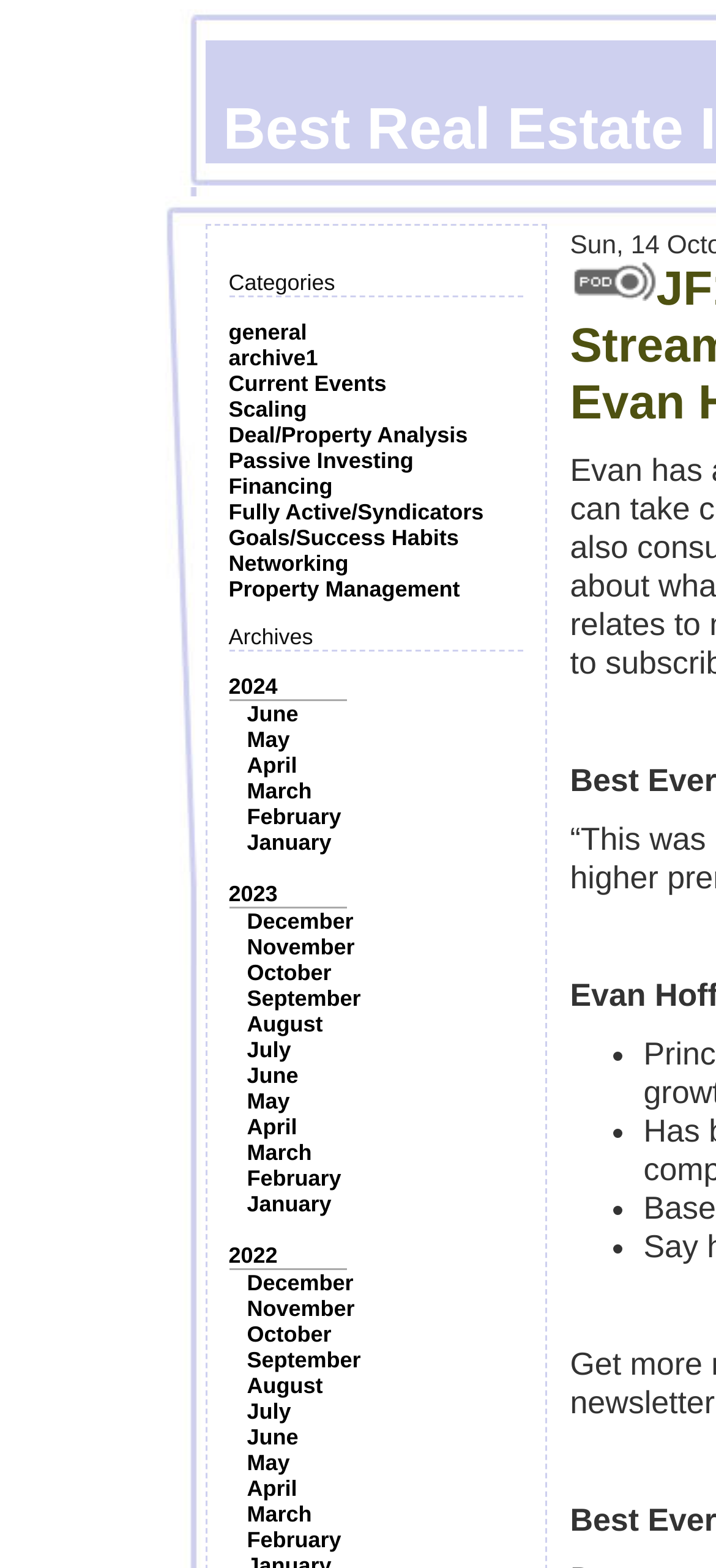Given the element description Fully Active/Syndicators, identify the bounding box coordinates for the UI element on the webpage screenshot. The format should be (top-left x, top-left y, bottom-right x, bottom-right y), with values between 0 and 1.

[0.319, 0.318, 0.675, 0.335]